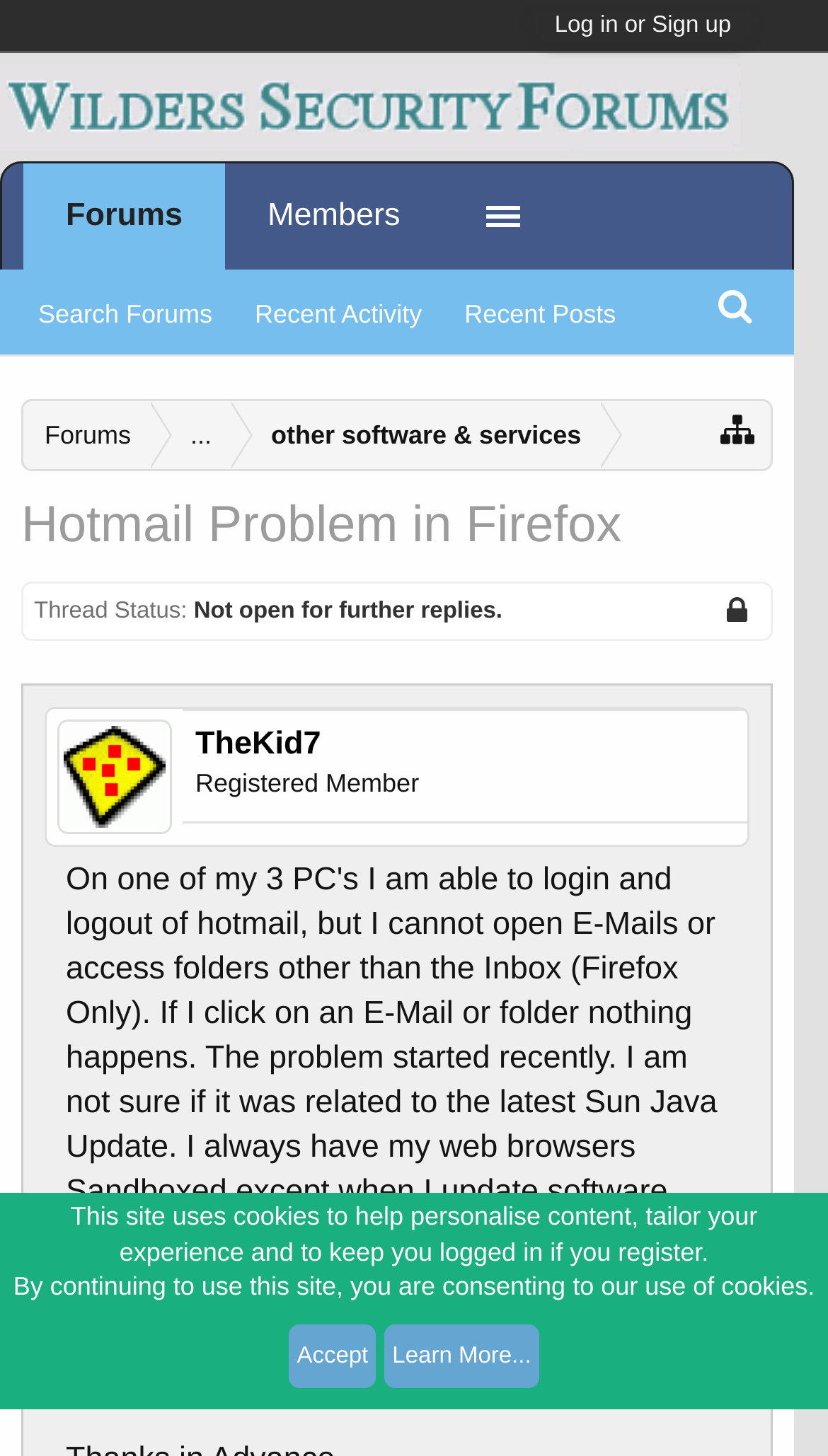Using the webpage screenshot, find the UI element described by other software & services. Provide the bounding box coordinates in the format (top-left x, top-left y, bottom-right x, bottom-right y), ensuring all values are floating point numbers between 0 and 1.

[0.281, 0.276, 0.728, 0.324]